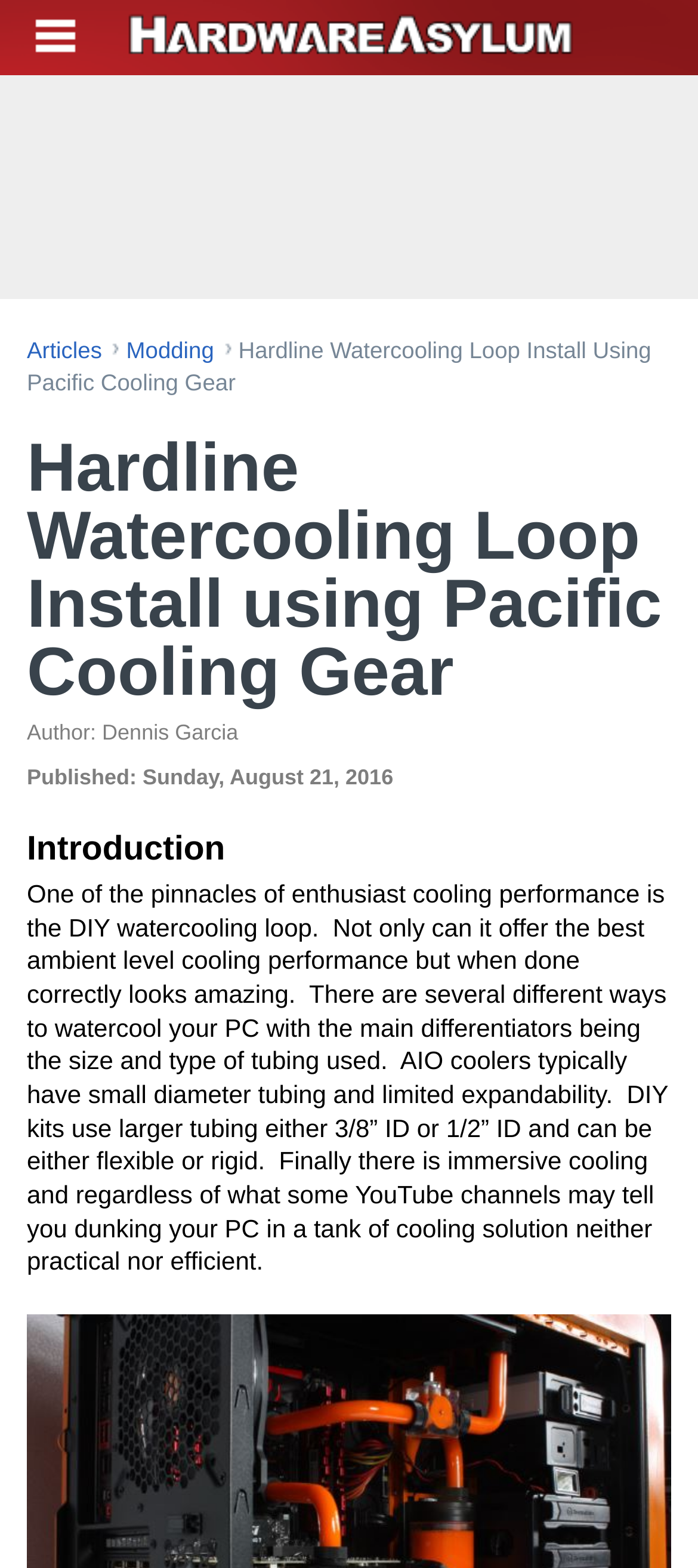Given the element description, predict the bounding box coordinates in the format (top-left x, top-left y, bottom-right x, bottom-right y). Make sure all values are between 0 and 1. Here is the element description: title="Hardware Asylum, Computer Hardware Review"

[0.026, 0.0, 0.128, 0.046]